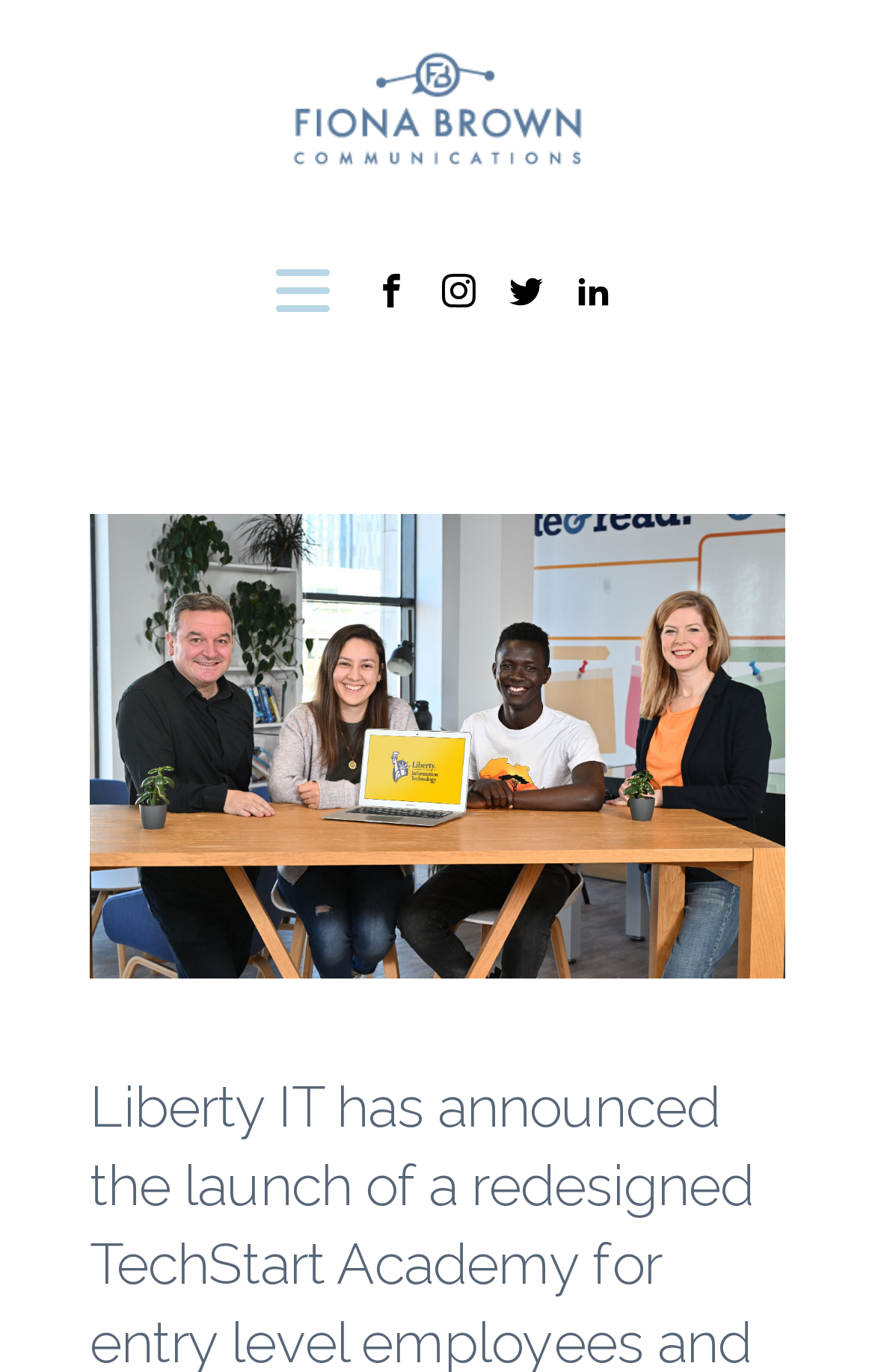Please reply with a single word or brief phrase to the question: 
What is the text of the first link?

Visit our Facebook